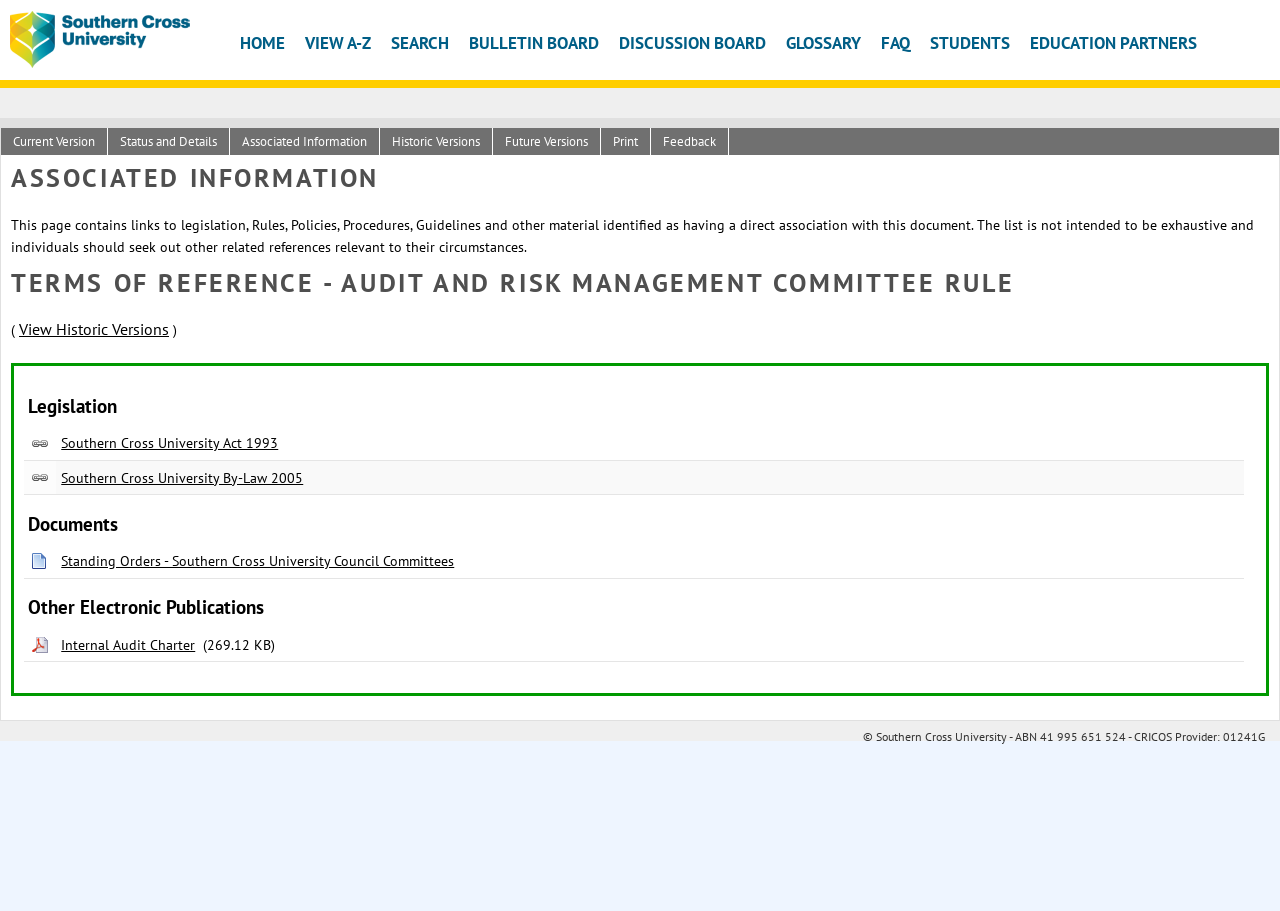Specify the bounding box coordinates of the area to click in order to follow the given instruction: "Open Southern Cross University Act 1993."

[0.048, 0.476, 0.217, 0.497]